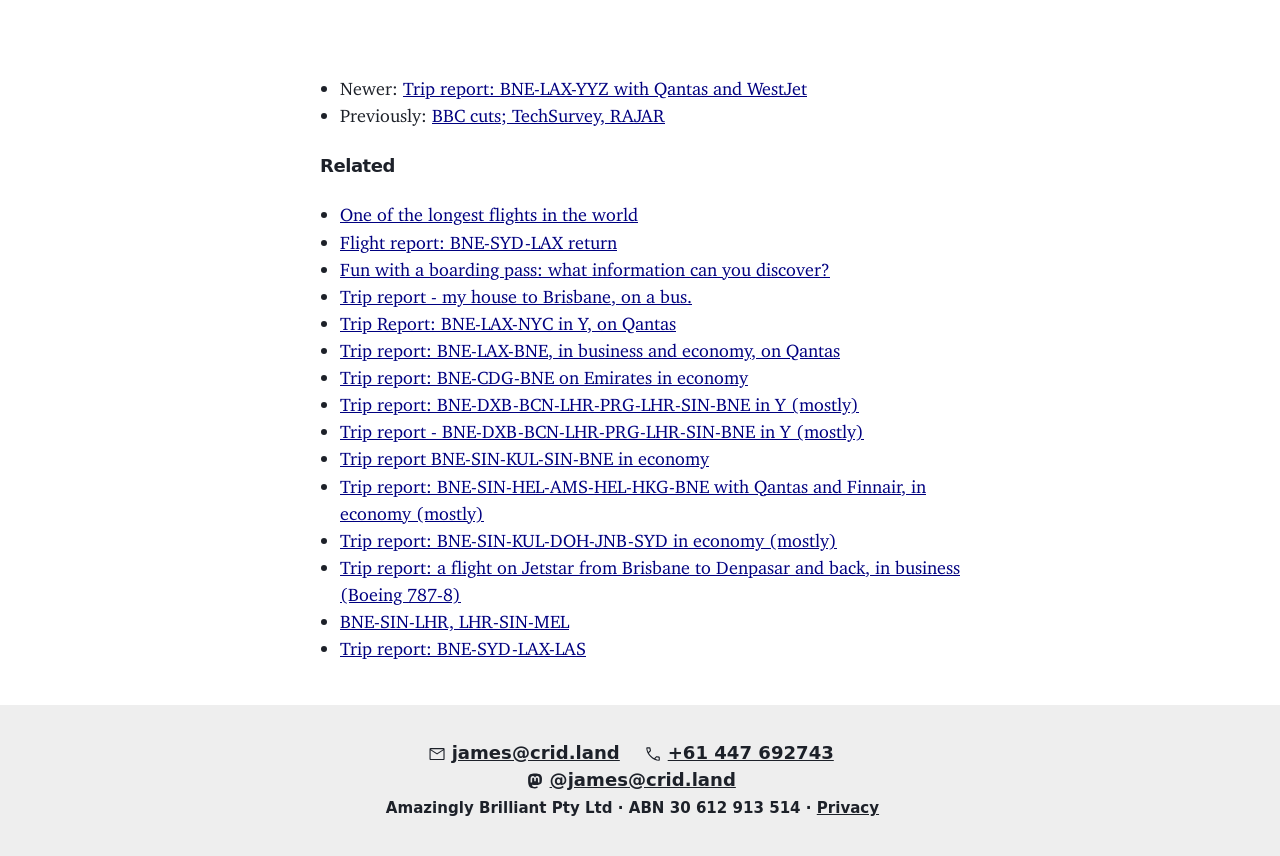Provide a short, one-word or phrase answer to the question below:
How many links are there in the 'Related' section?

15